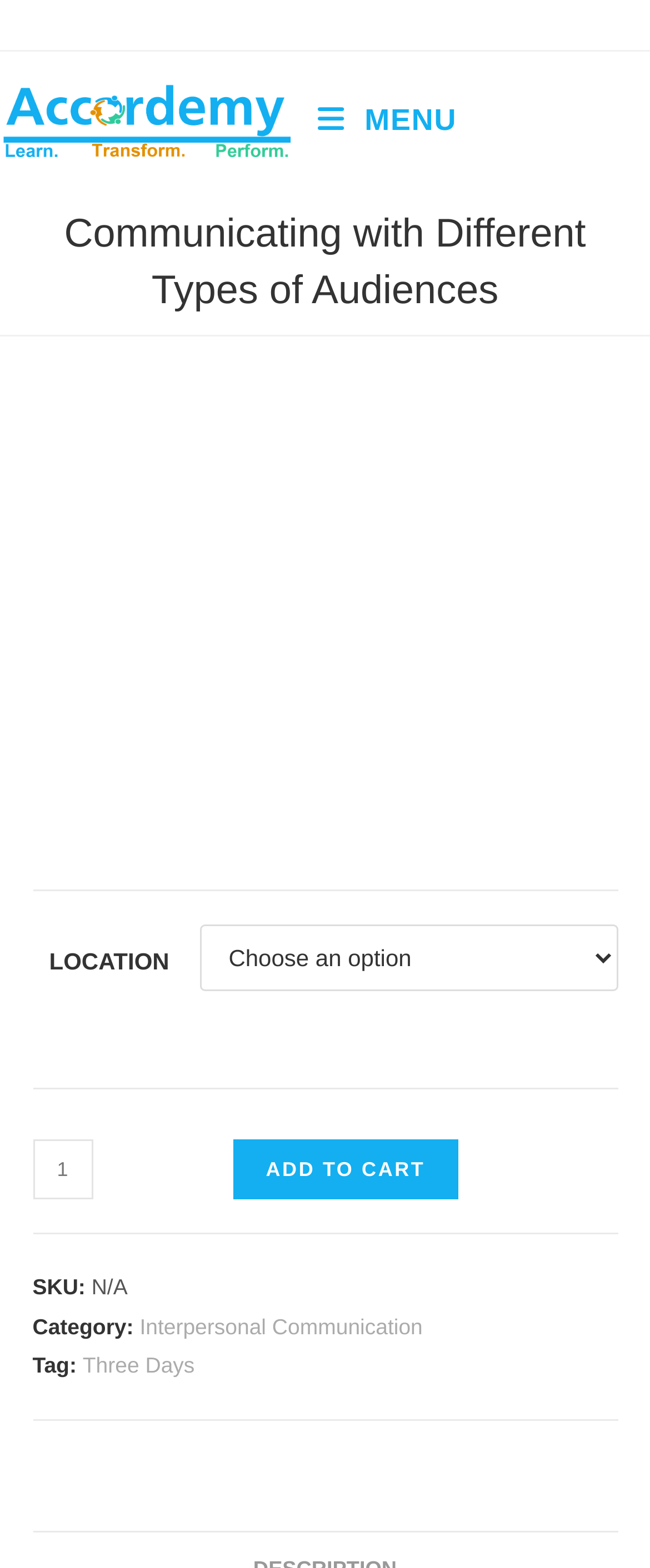Find the bounding box coordinates corresponding to the UI element with the description: "alt="A2 Valuation Specialists logo"". The coordinates should be formatted as [left, top, right, bottom], with values as floats between 0 and 1.

None